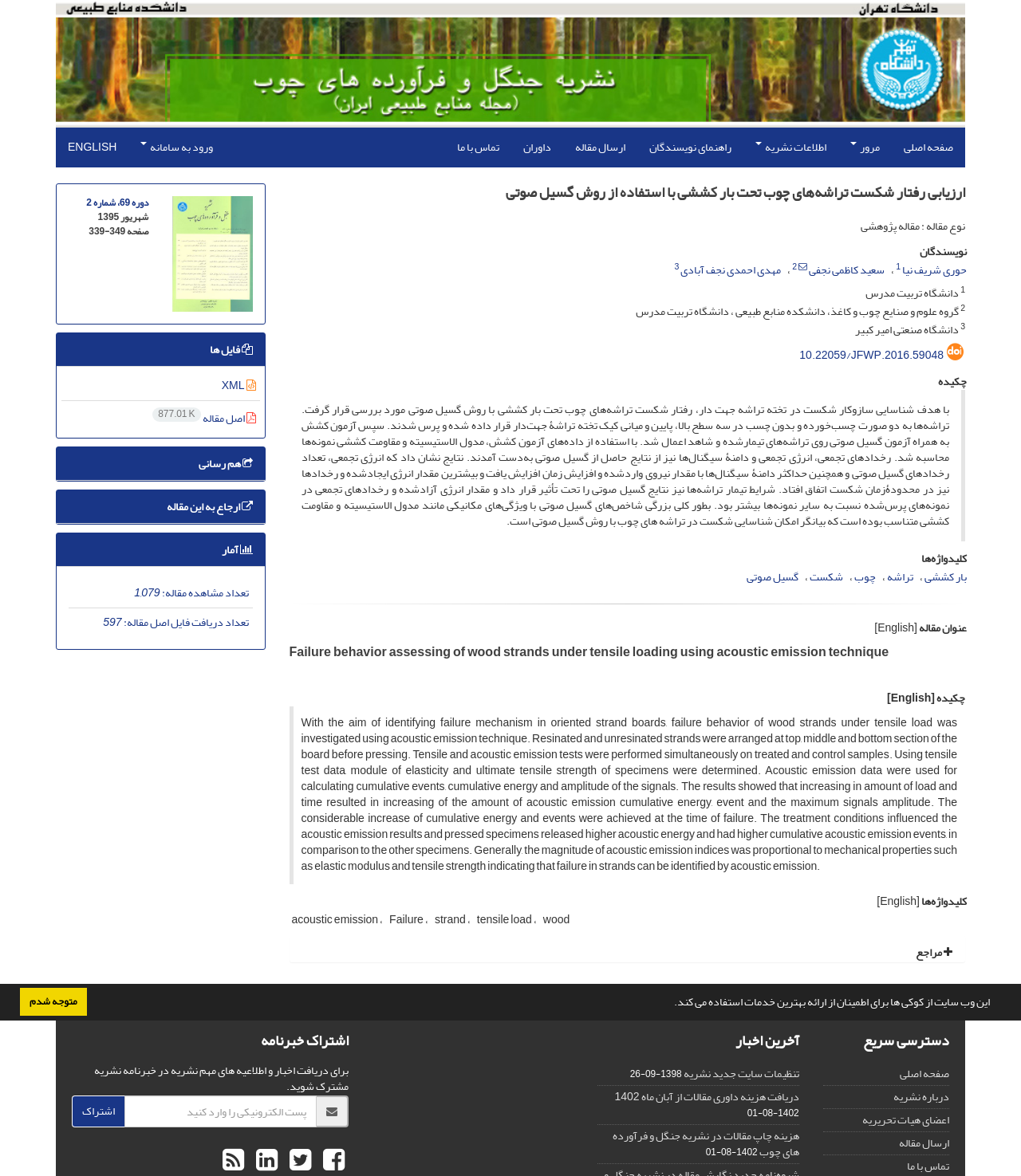What is the title of the article?
Refer to the screenshot and respond with a concise word or phrase.

ارزیابی رفتار شکست تراشه‌های چوب تحت بار کششی با استفاده از روش گسیل صوتی